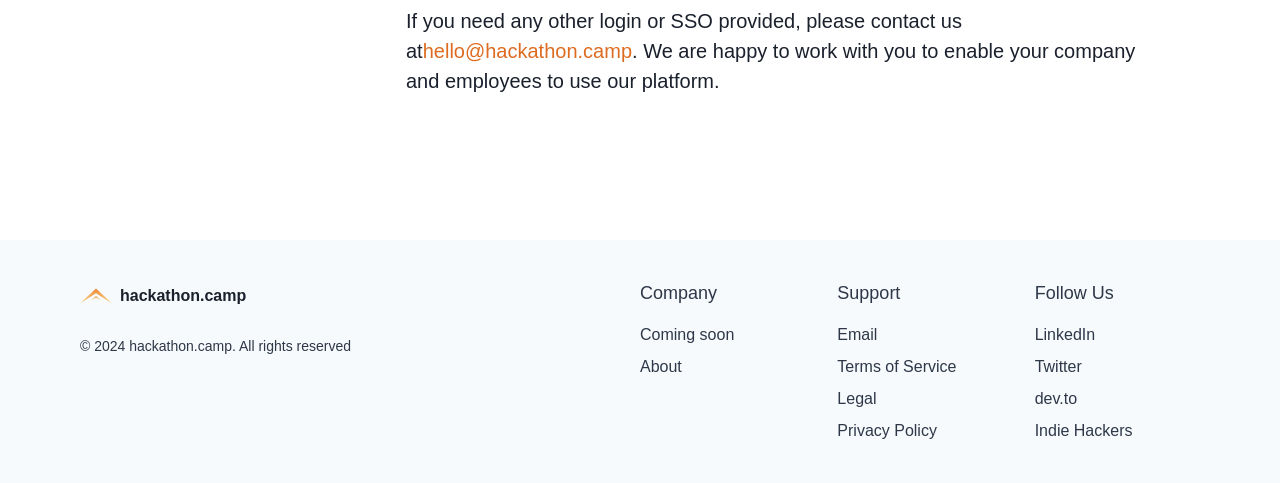Look at the image and write a detailed answer to the question: 
What social media platforms can you follow hackathon.camp on?

The 'Follow Us' section of the webpage lists links to LinkedIn, Twitter, dev.to, and Indie Hackers, indicating that these are the social media platforms where hackathon.camp can be followed.